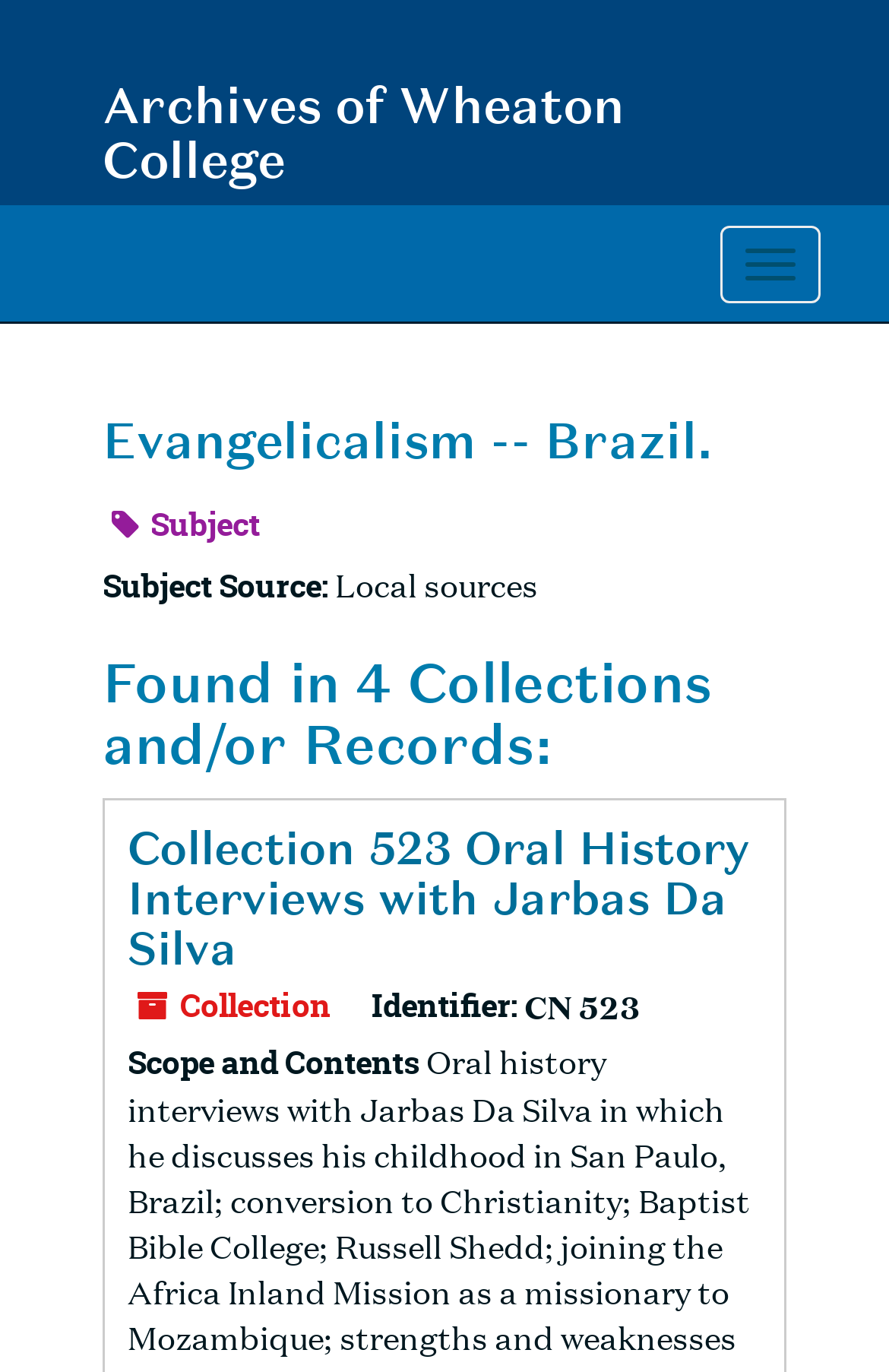How many oral history interviews are mentioned?
Please analyze the image and answer the question with as much detail as possible.

I counted the number of oral history interviews mentioned on the webpage and found only one, which is 'Oral History Interviews with Jarbas Da Silva'.